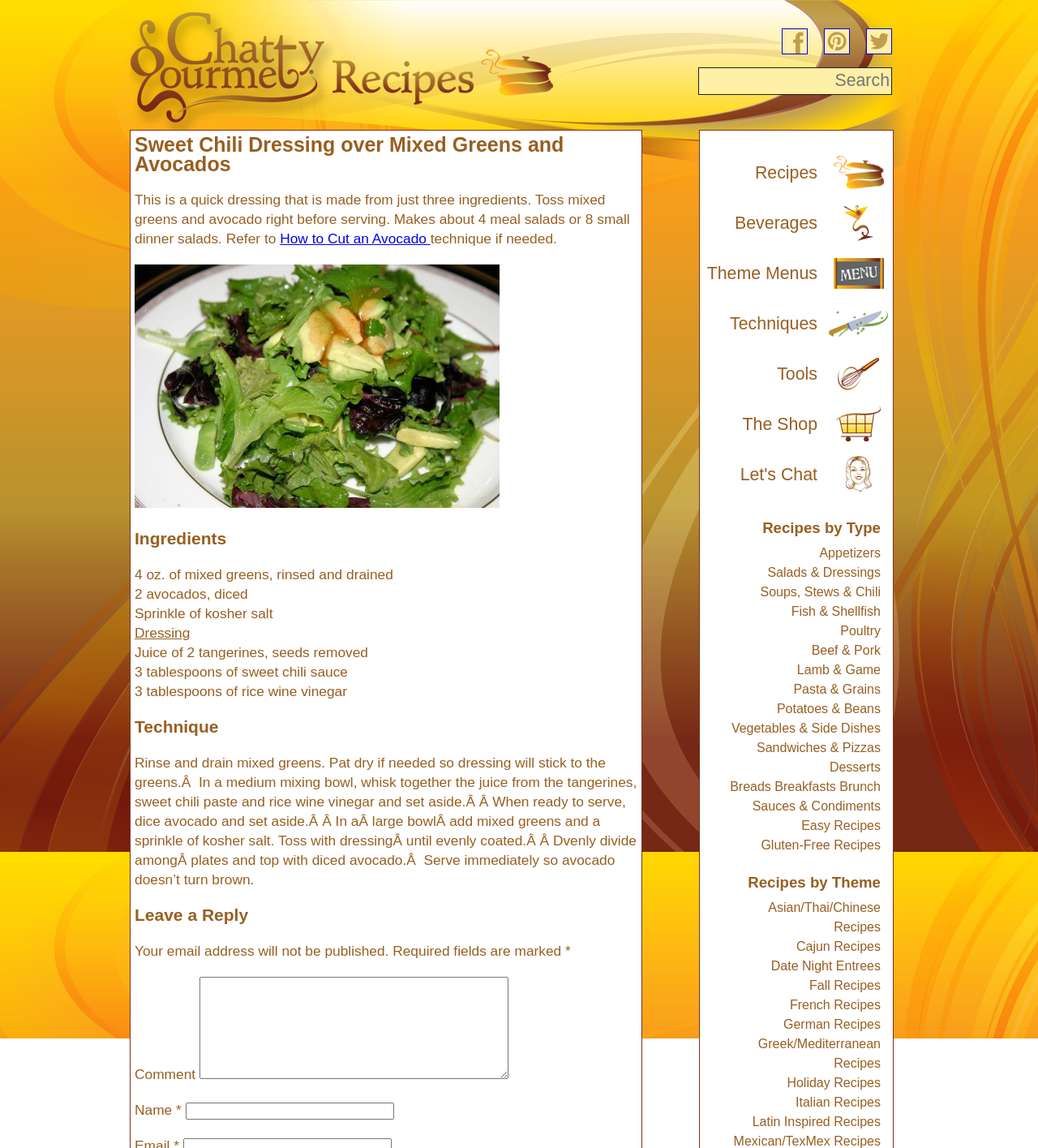Find and specify the bounding box coordinates that correspond to the clickable region for the instruction: "Leave a comment".

[0.192, 0.851, 0.49, 0.94]